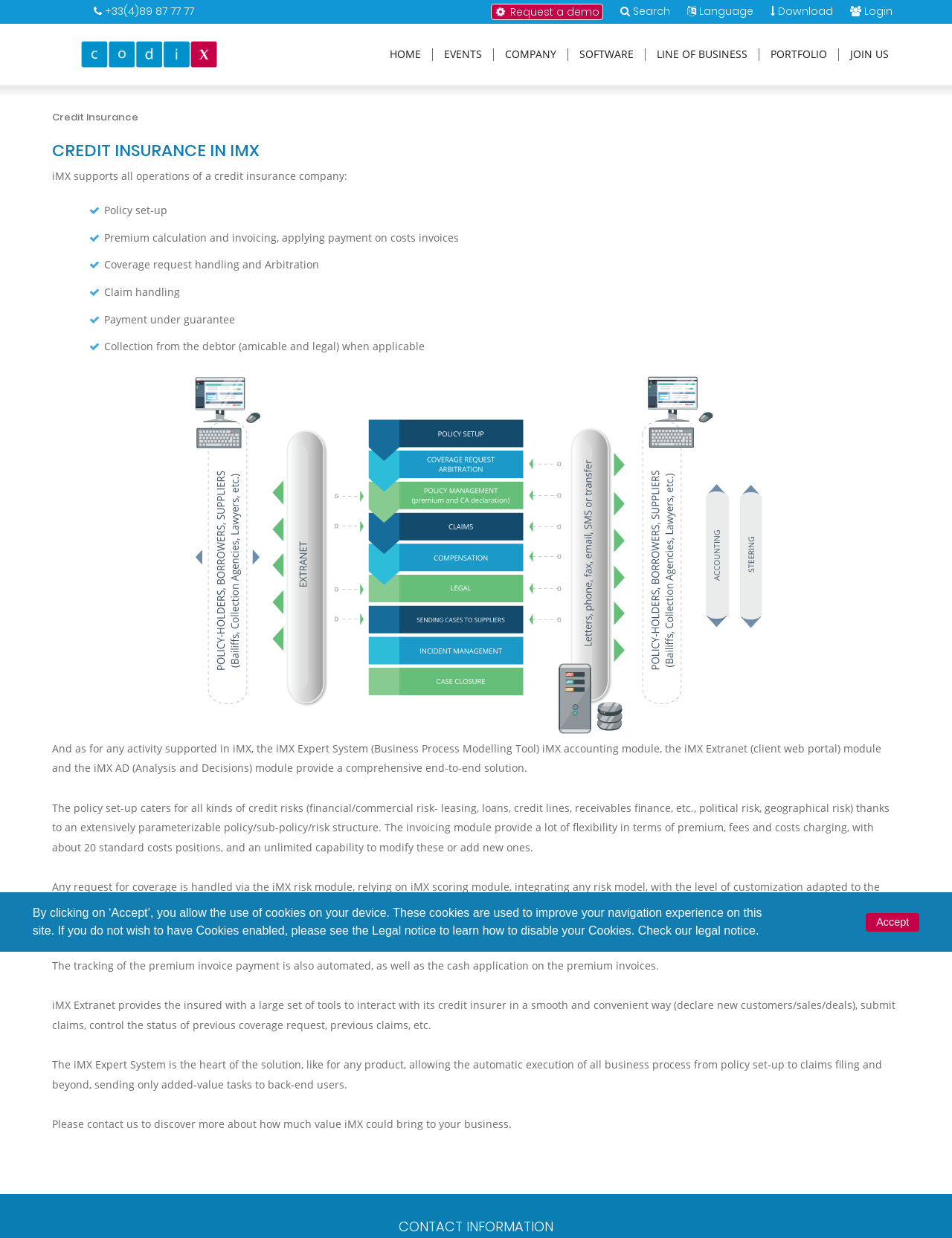Identify the title of the webpage and provide its text content.

CREDIT INSURANCE IN IMX